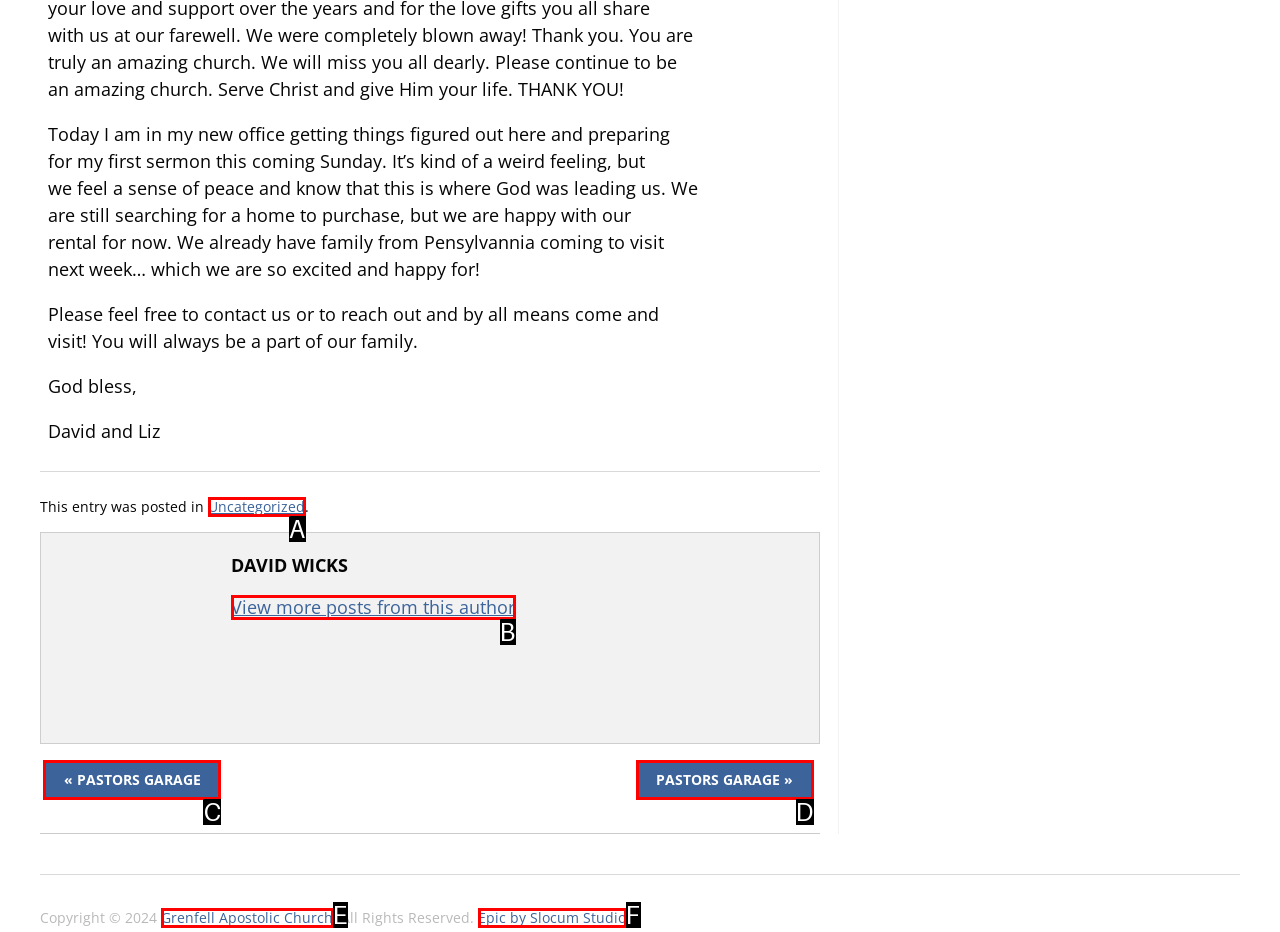Based on the element description: Epic by Slocum Studio, choose the best matching option. Provide the letter of the option directly.

F